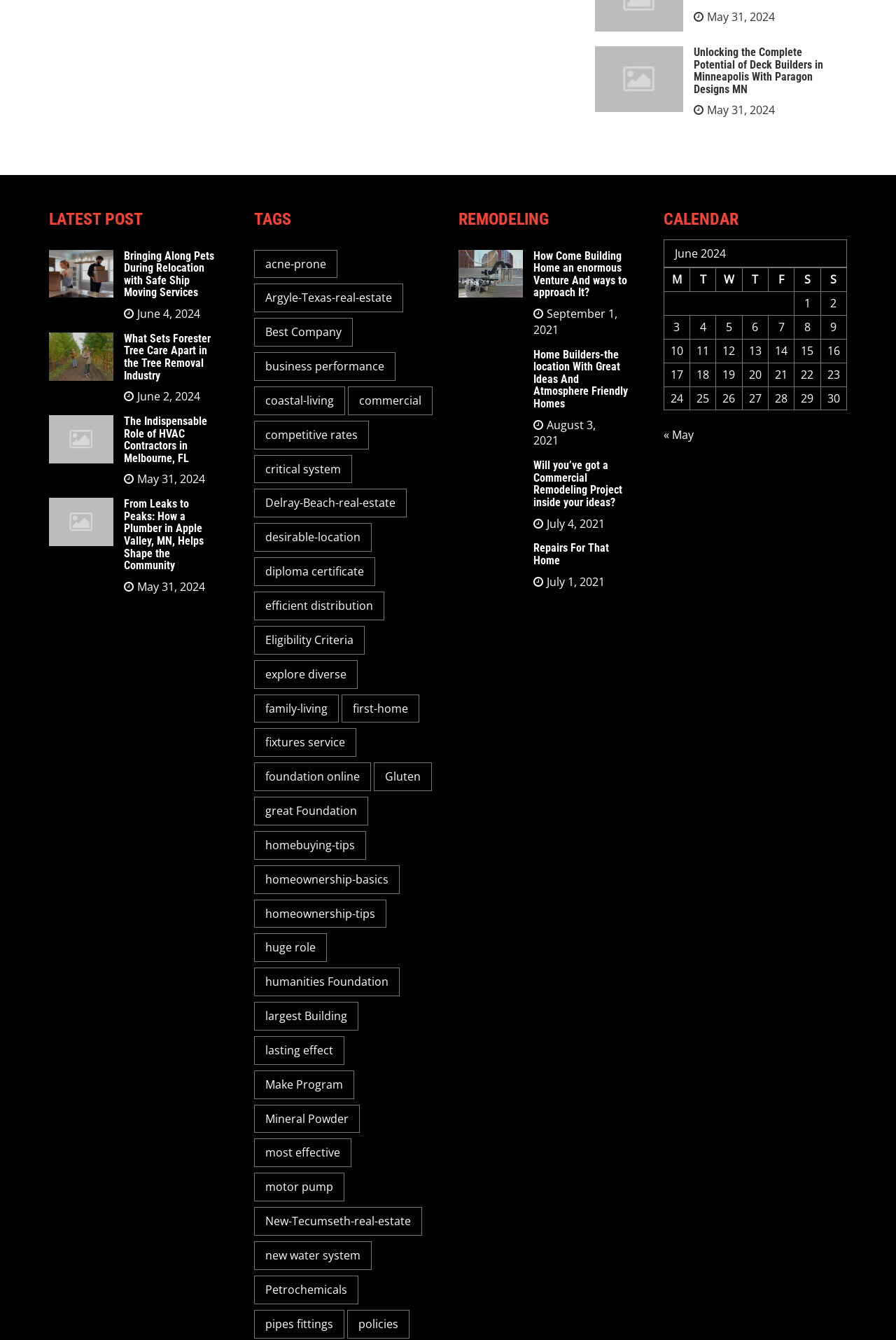Could you indicate the bounding box coordinates of the region to click in order to complete this instruction: "Read the post 'How Come Building Home an enormous Venture And ways to approach It?'".

[0.595, 0.186, 0.705, 0.223]